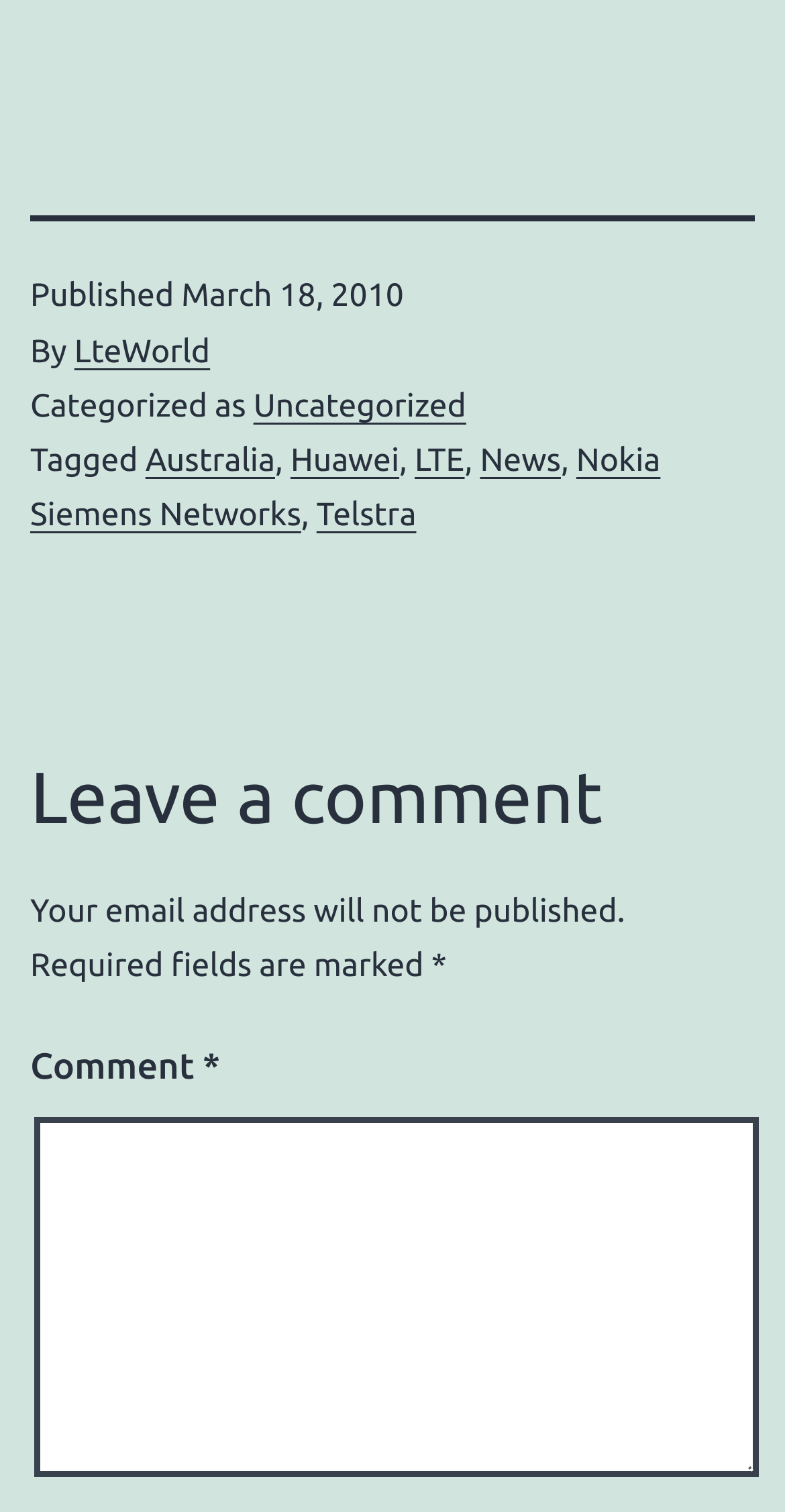What is required to be filled in when leaving a comment?
Answer briefly with a single word or phrase based on the image.

Comment and email